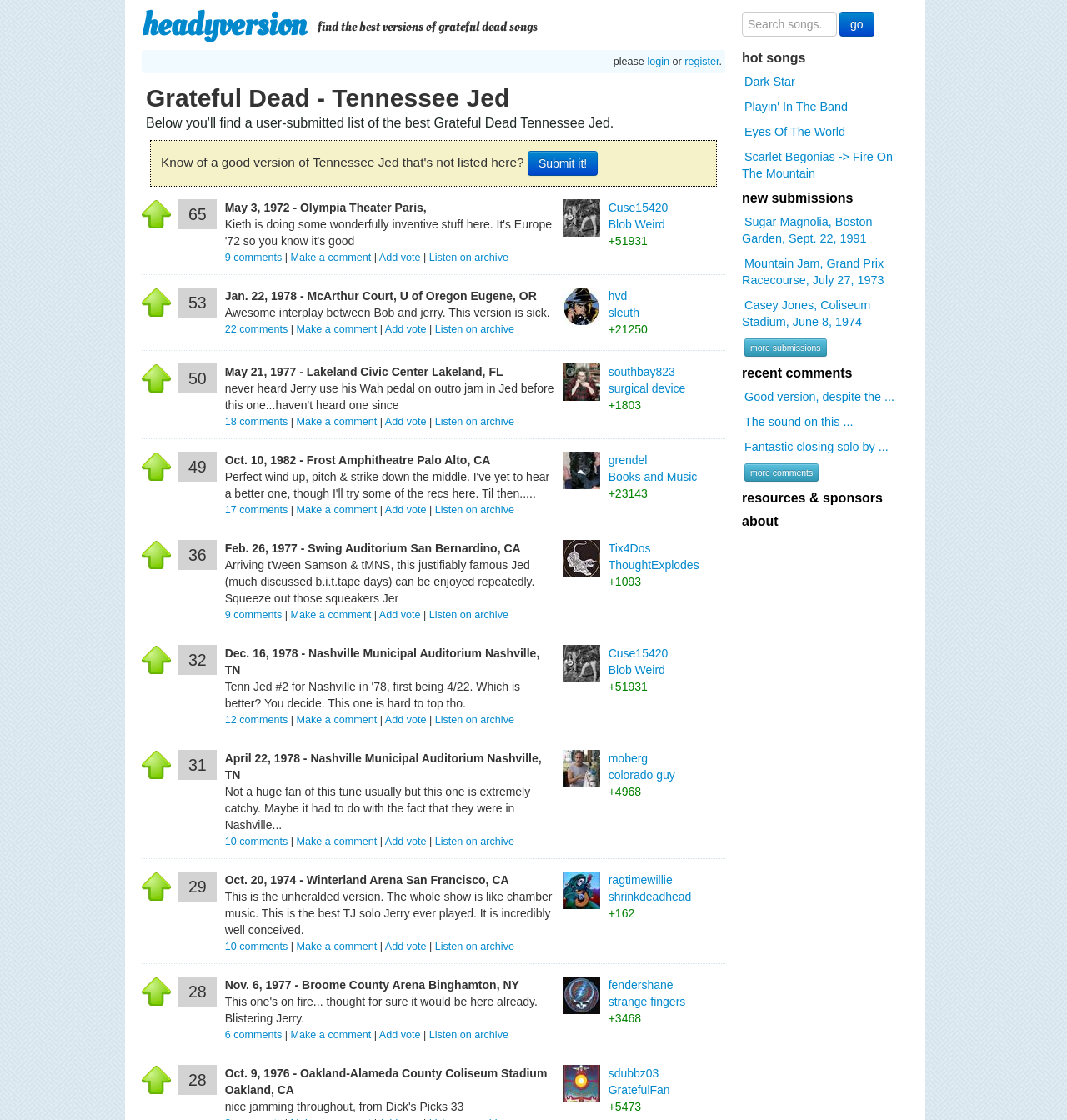Provide the bounding box coordinates of the UI element this sentence describes: "value="go"".

[0.787, 0.01, 0.819, 0.033]